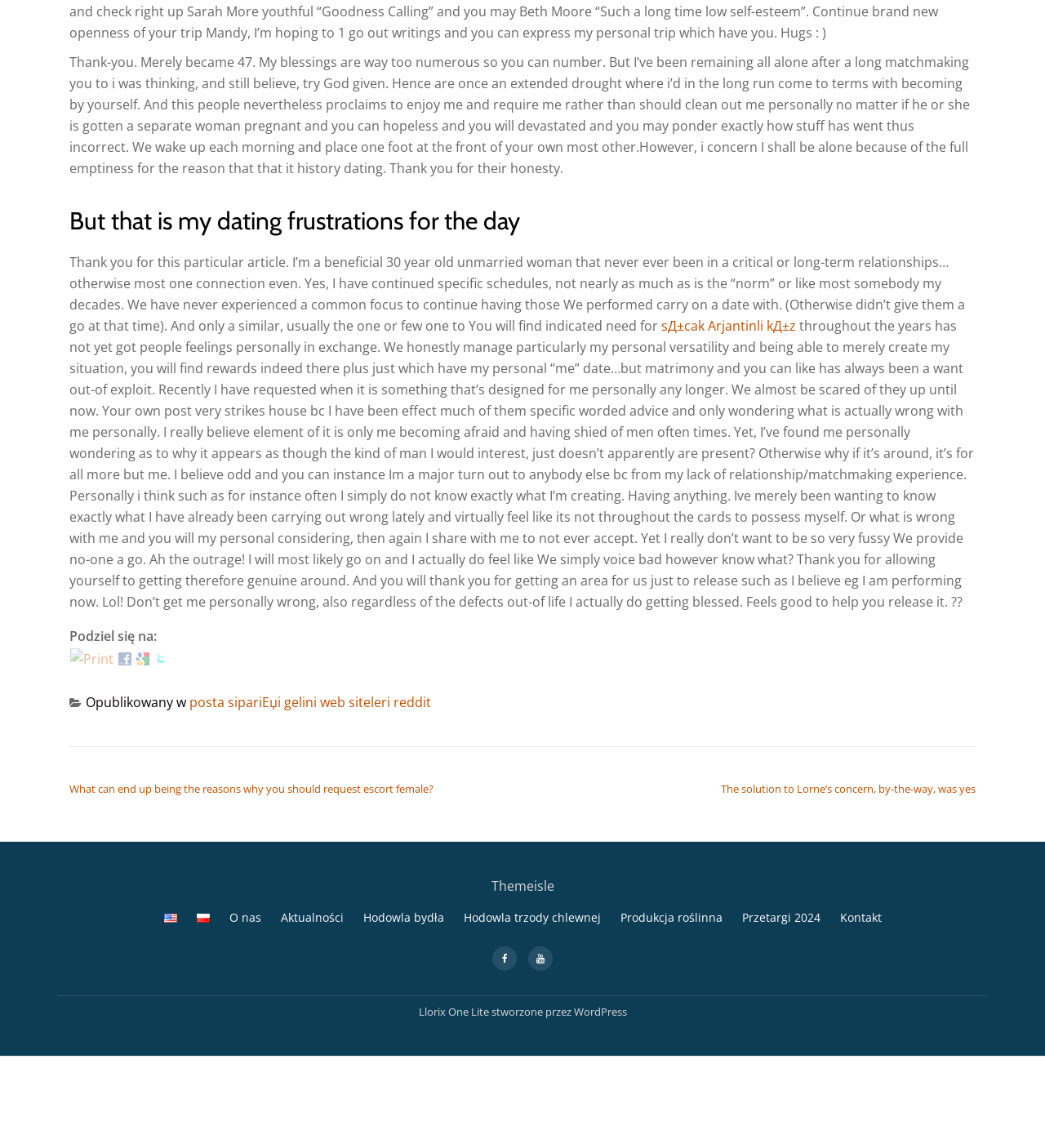Based on the element description: "WordPress", identify the UI element and provide its bounding box coordinates. Use four float numbers between 0 and 1, [left, top, right, bottom].

[0.549, 0.954, 0.6, 0.967]